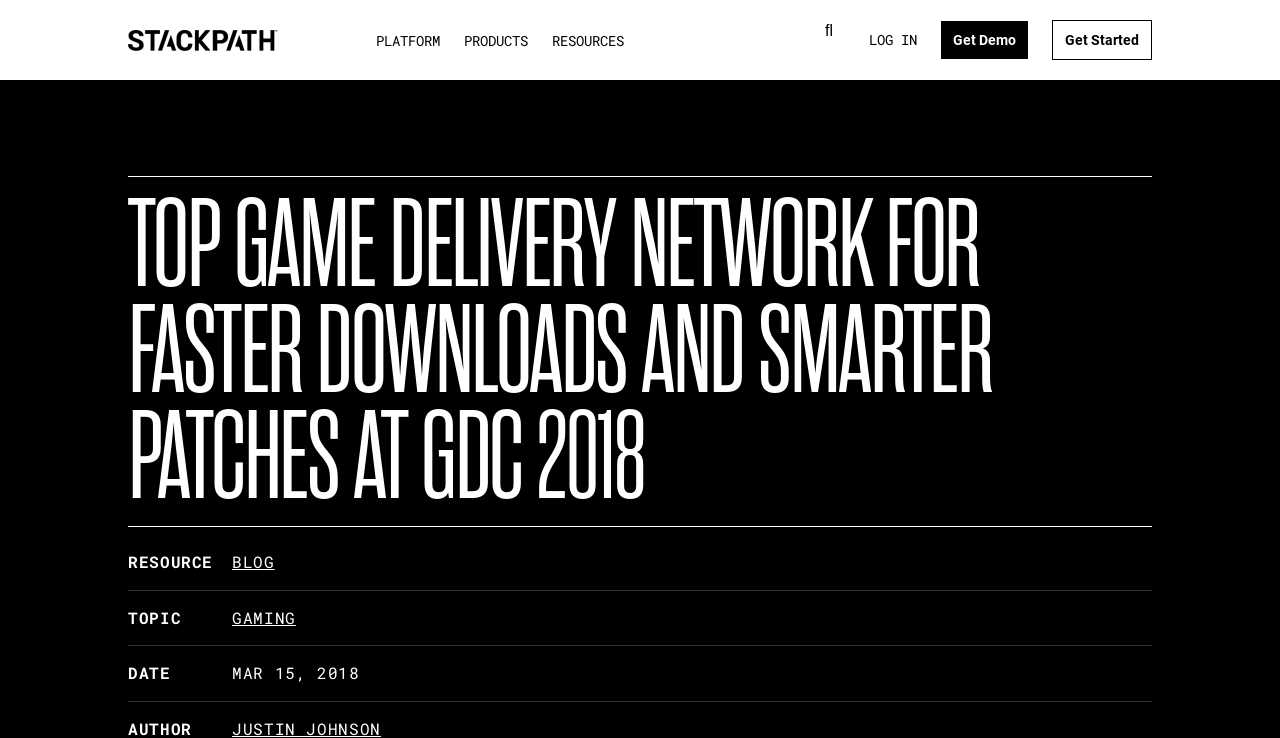What is the purpose of the textbox?
Please provide a detailed answer to the question.

The textbox is located at the top right corner of the webpage with a placeholder text 'Search...', indicating that it is used for searching purposes.